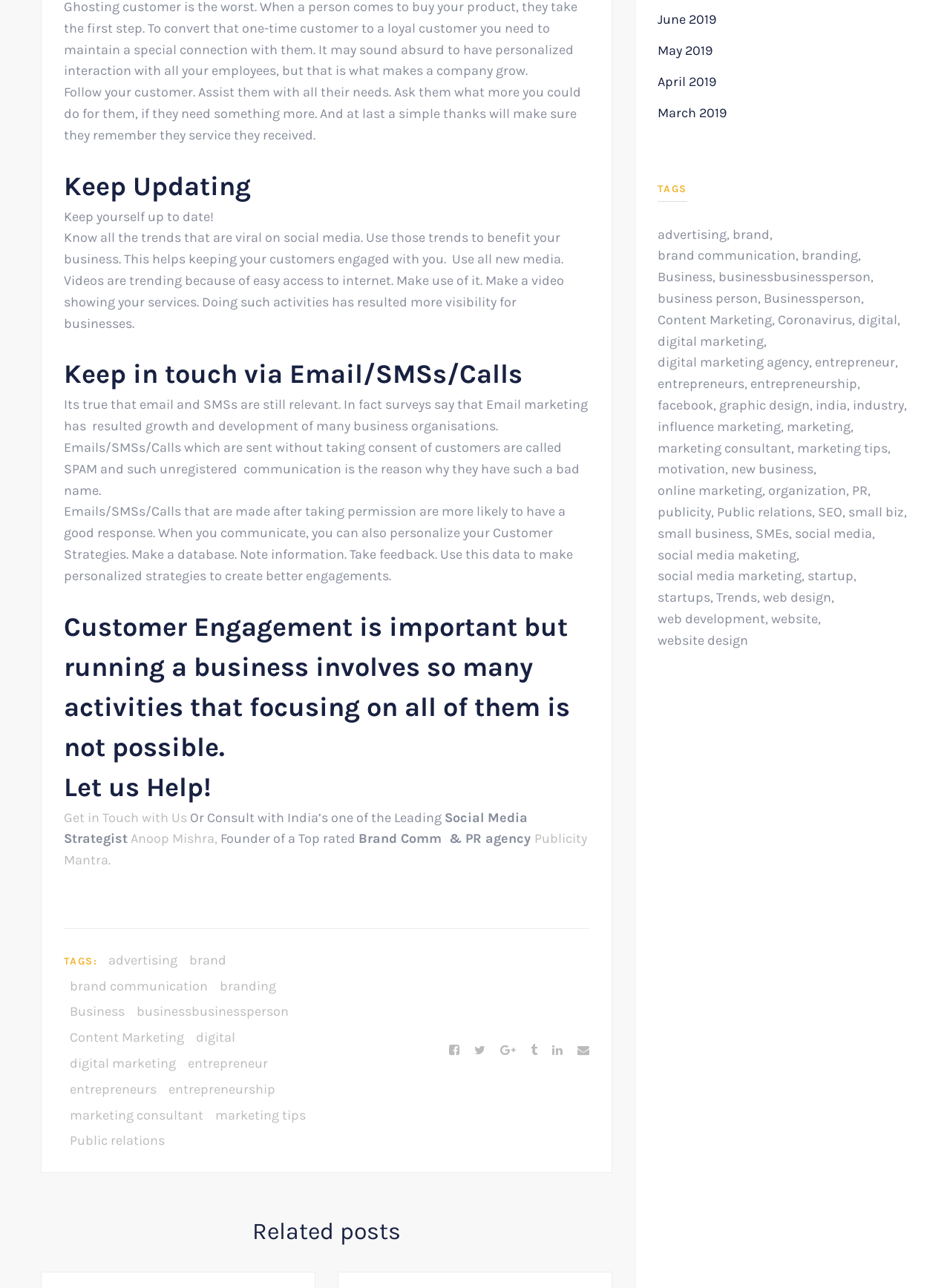Provide the bounding box coordinates of the HTML element this sentence describes: "social media maketing". The bounding box coordinates consist of four float numbers between 0 and 1, i.e., [left, top, right, bottom].

[0.692, 0.423, 0.838, 0.439]